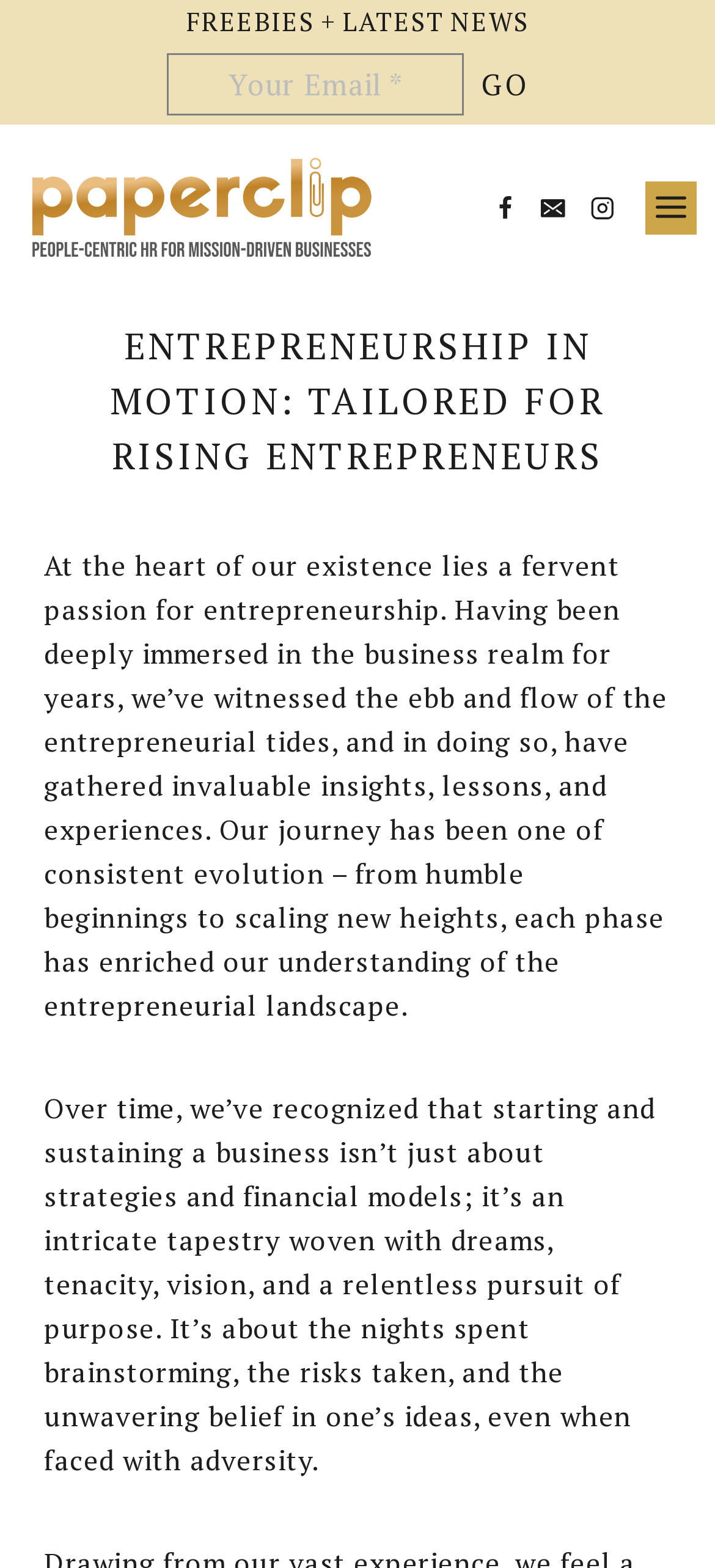Using the elements shown in the image, answer the question comprehensively: What is the tone of the webpage's content?

The descriptive text on the webpage uses phrases such as 'fervent passion for entrepreneurship', 'dreams, tenacity, vision, and a relentless pursuit of purpose', and 'unwavering belief in one’s ideas', which convey an inspirational and motivational tone, encouraging readers to pursue their entrepreneurial endeavors.